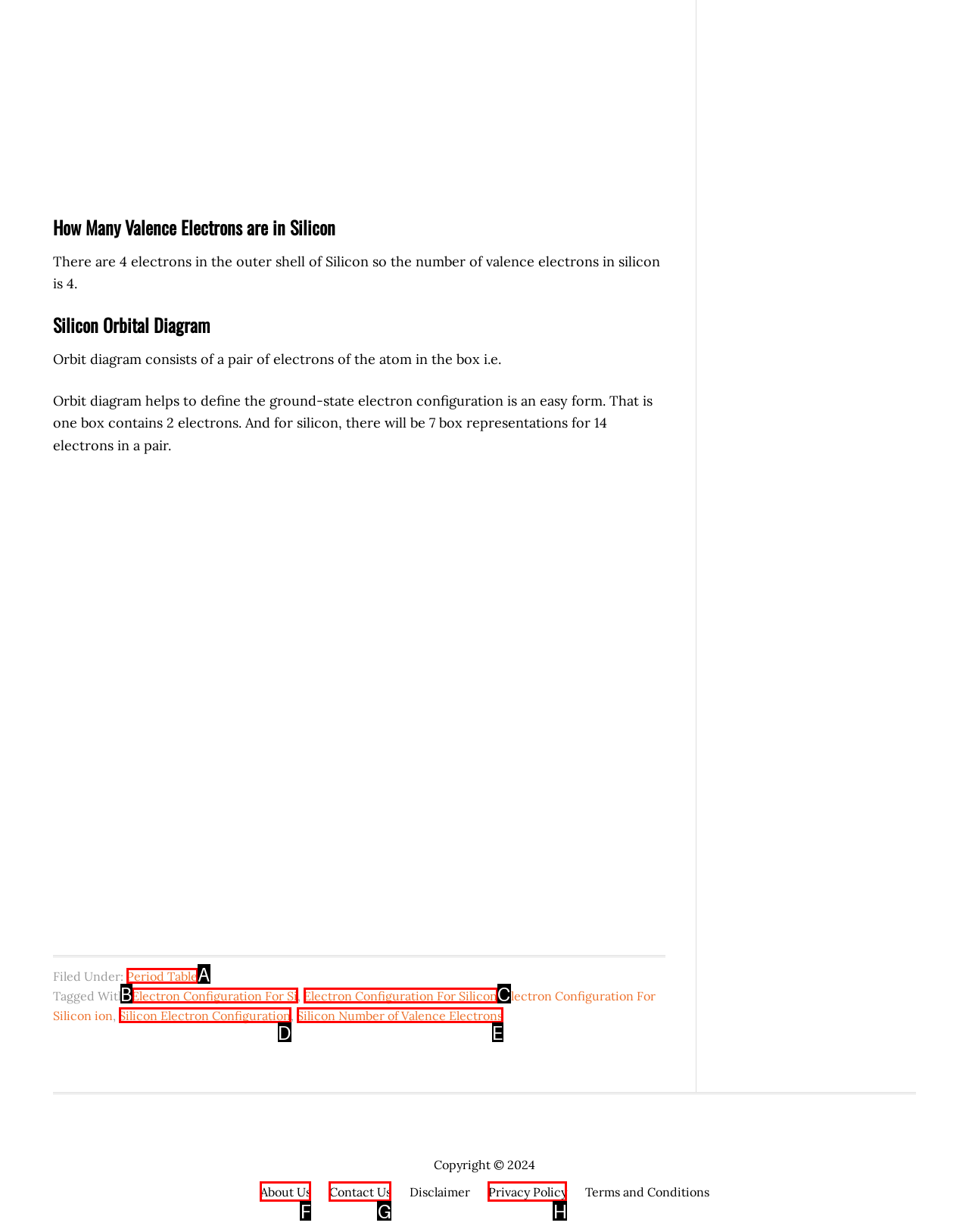Determine the UI element that matches the description: hydrated
Answer with the letter from the given choices.

None